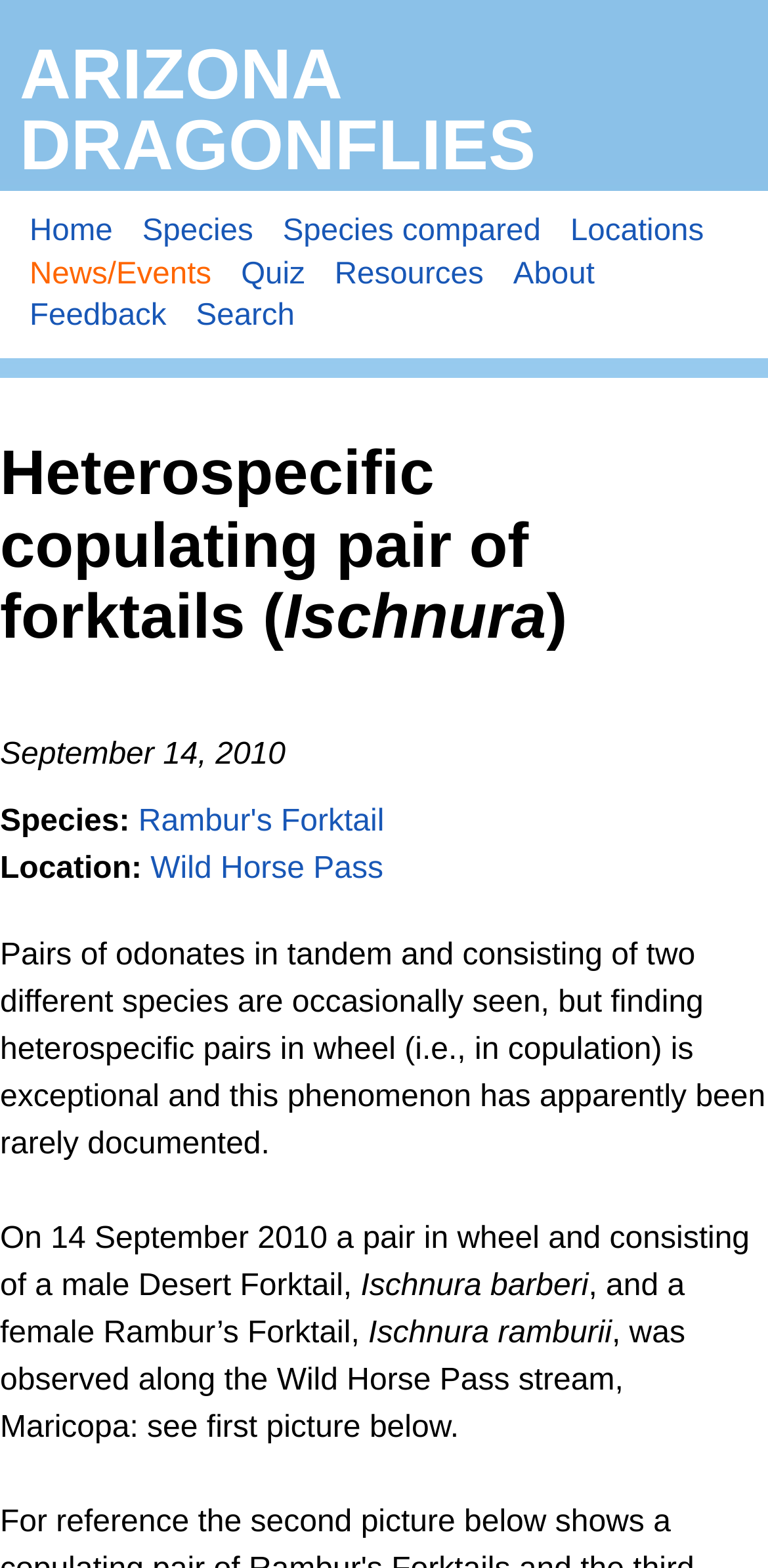What is the name of the species in the news?
Please utilize the information in the image to give a detailed response to the question.

I found the answer by looking at the heading 'Heterospecific copulating pair of forktails (Ischnura)' and then searching for the species name in the text, which is mentioned as 'Rambur's Forktail' in the sentence 'Species: Rambur's Forktail'.